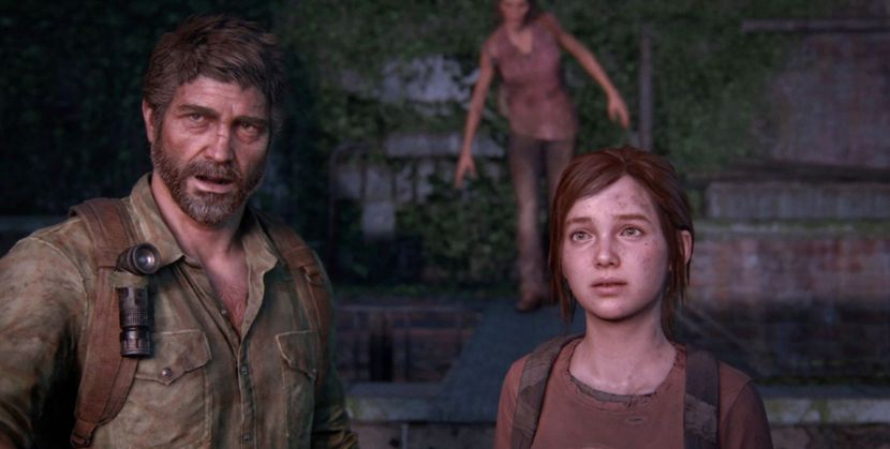Explain the image in a detailed way.

In this captivating scene from "The Last of Us Part I," we see two central characters, Joel and Ellie, standing close together, capturing a moment of vulnerability and connection amidst a post-apocalyptic backdrop. Joel, a rugged survivor with unkempt hair and a weary expression, wears a dirt-stained green shirt and a tactical vest, suggesting a life of hardship. Beside him, Ellie, a young girl with a contemplative gaze, embodies resilience with her short hair and worn-out clothes, hinting at her tough upbringing in a ravaged world.

In the background, a woman—likely a figure of importance—walks away, creating a sense of tension and unresolved narratives. The overgrown foliage and dilapidated structures enhance the atmosphere of decay, symbolizing the stark realities of survival. This image invites viewers to reflect on the deep emotional bonds that form in times of chaos and the struggles faced by those navigating their harsh environment.